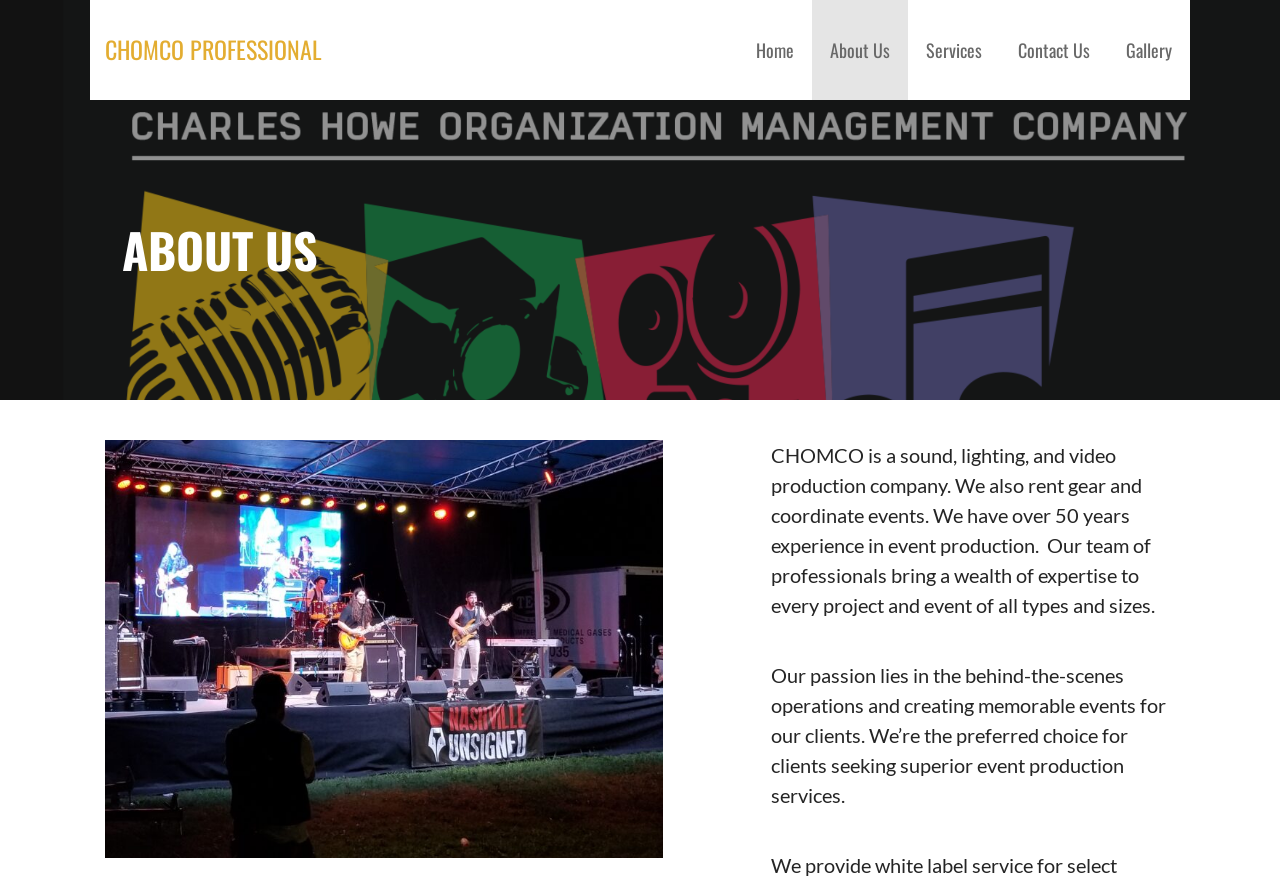How many years of experience does the company have?
Please provide a single word or phrase as your answer based on the image.

Over 50 years